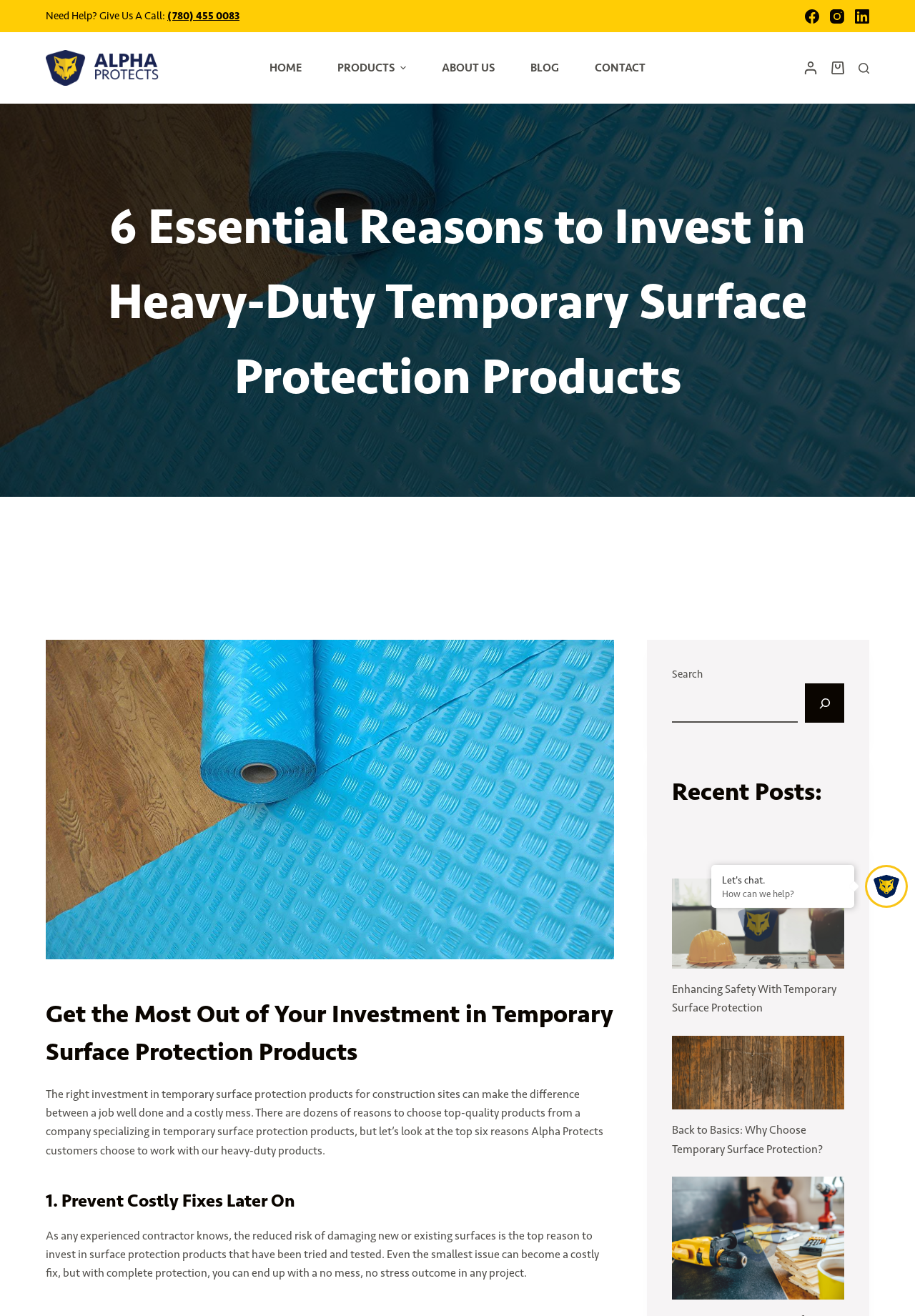Identify and provide the bounding box for the element described by: "Products".

[0.349, 0.024, 0.463, 0.079]